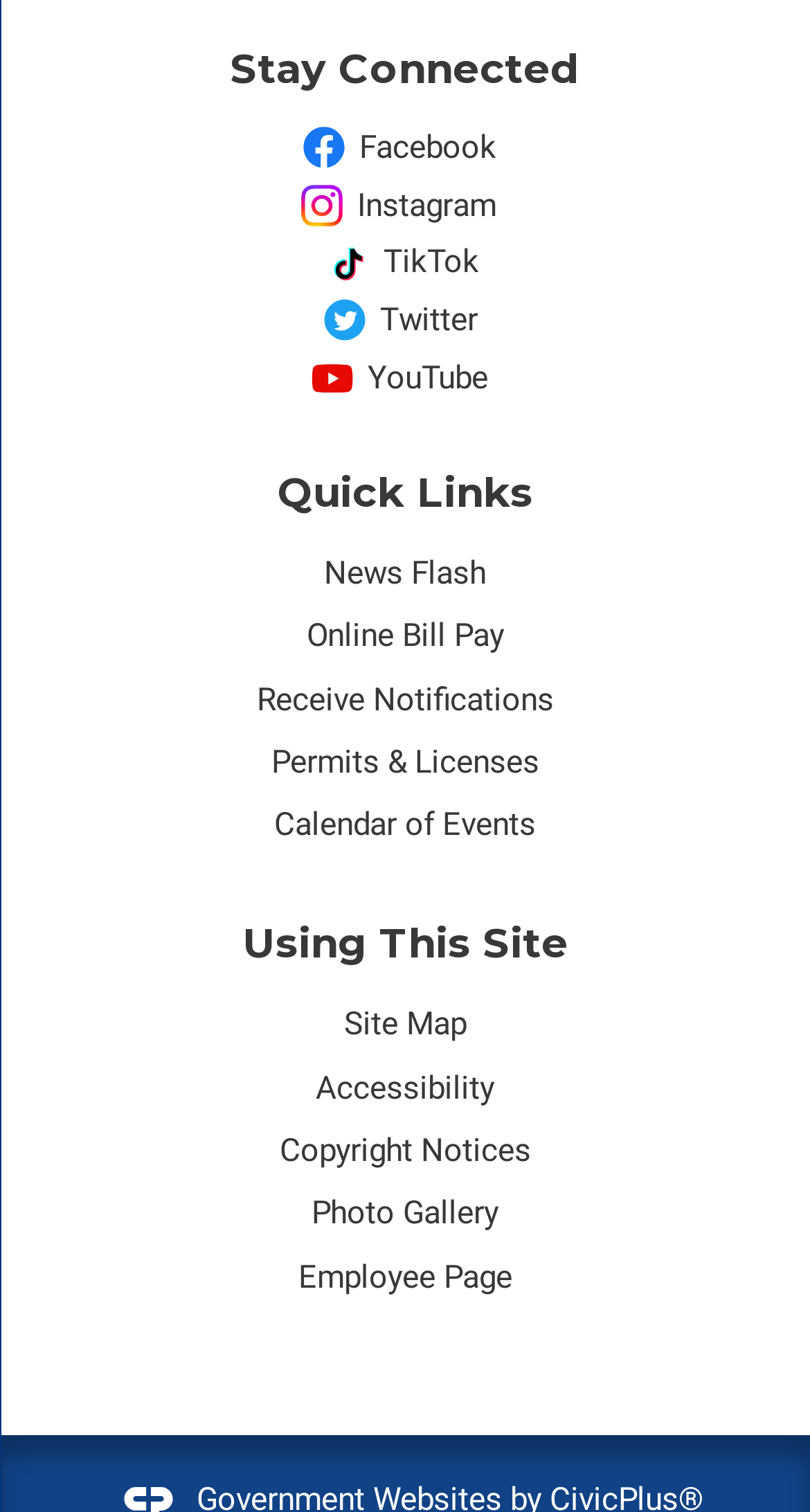Please determine the bounding box coordinates for the UI element described as: "YouTube".

[0.385, 0.189, 0.615, 0.217]